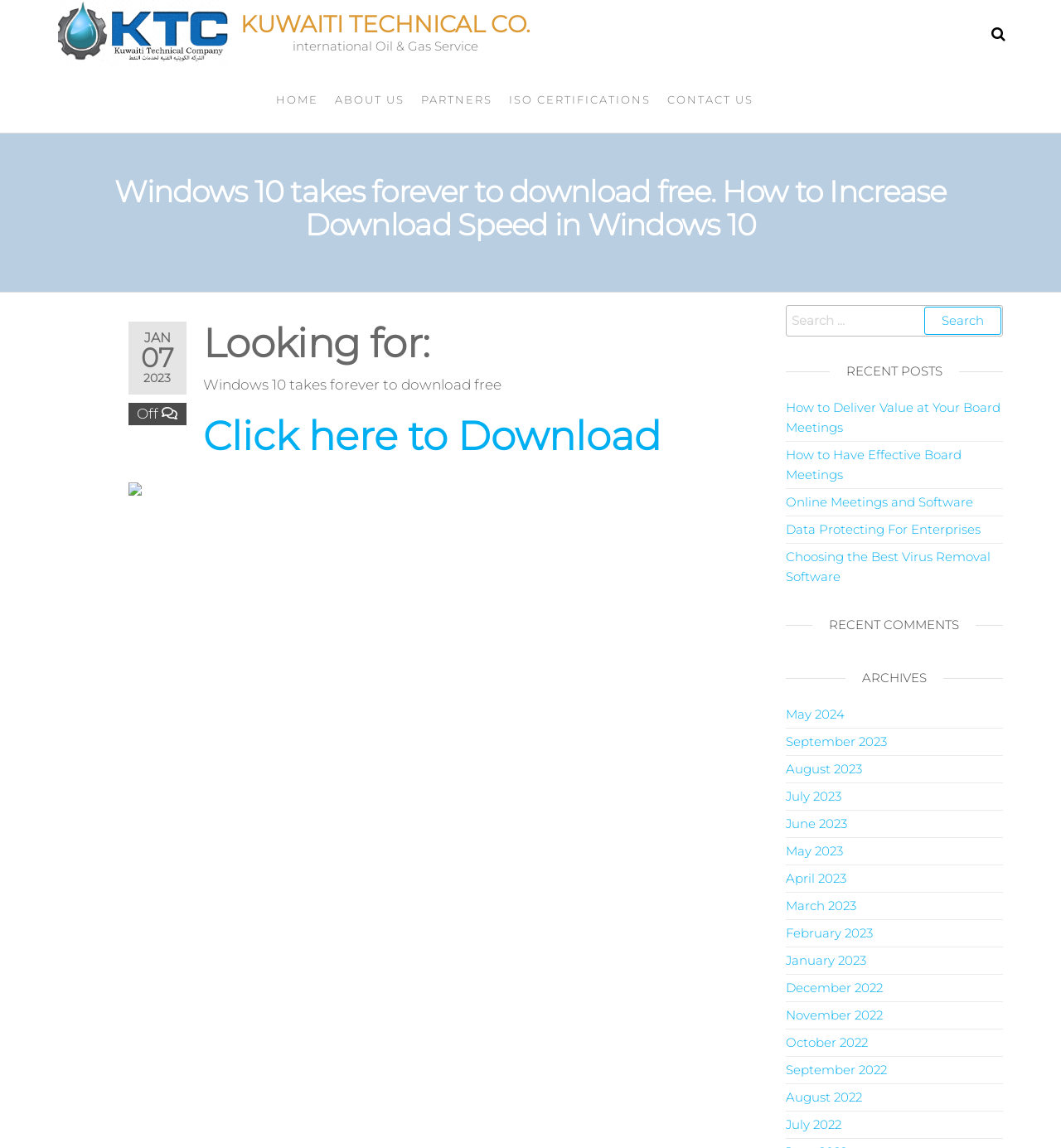Review the image closely and give a comprehensive answer to the question: What is the date of the article 'Windows 10 takes forever to download free. How to Increase Download Speed in Windows 10'?

The date of the article is displayed next to the heading 'Windows 10 takes forever to download free. How to Increase Download Speed in Windows 10'. The date is 'JAN 07, 2023' as indicated by the static text elements 'JAN', '07', and '2023'.